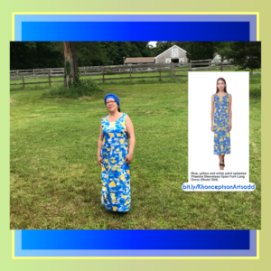What is the purpose of the inset on the right side?
Using the visual information from the image, give a one-word or short-phrase answer.

To show dress design details